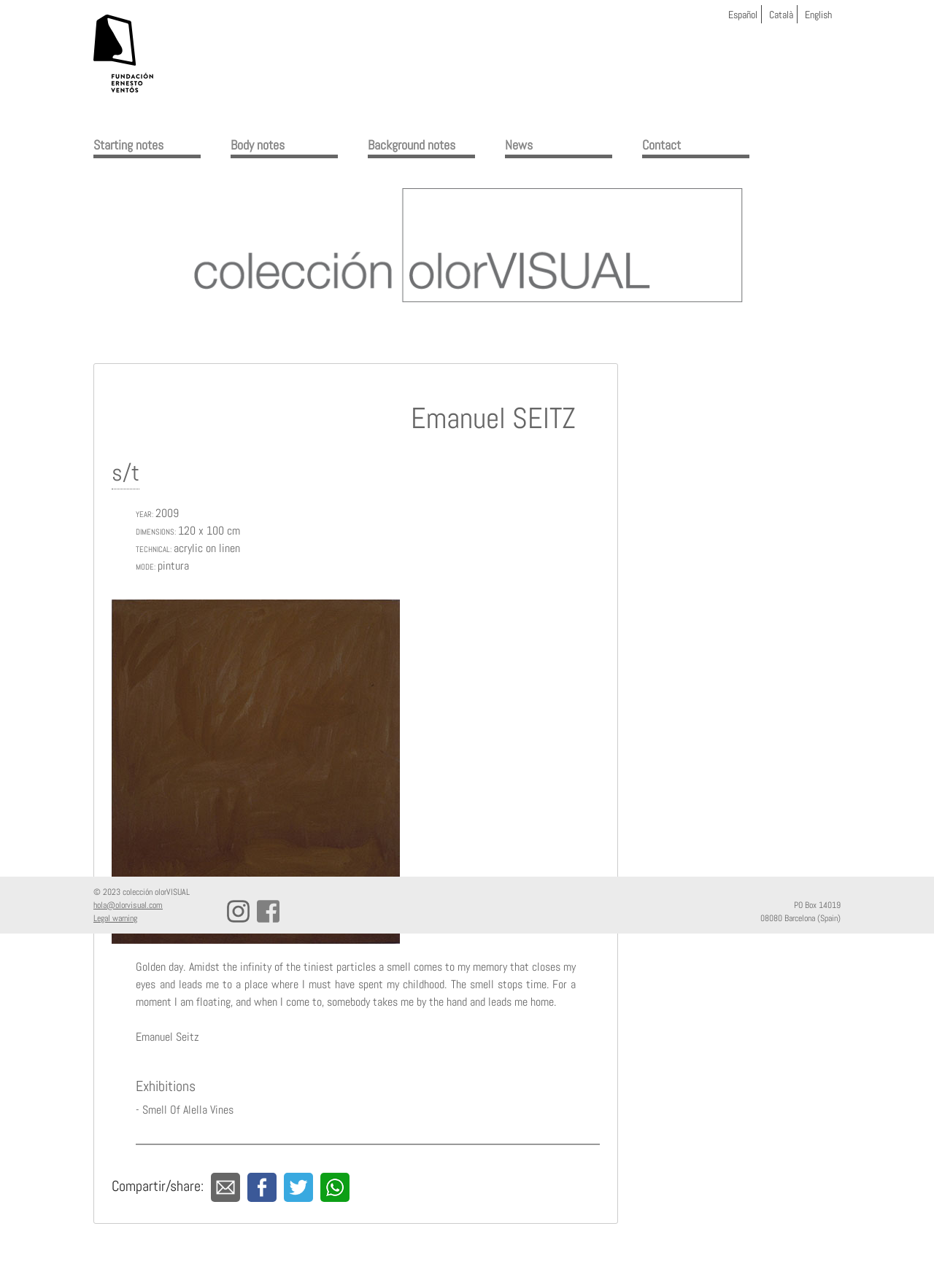Look at the image and answer the question in detail:
What is the medium of the artwork?

The answer can be found in the StaticText element 'acrylic on linen' which is a child of the article element. This element is located below the heading element 'Emanuel SEITZ' and is labeled as 'TECHNICAL:', indicating that it is the medium of the artwork.